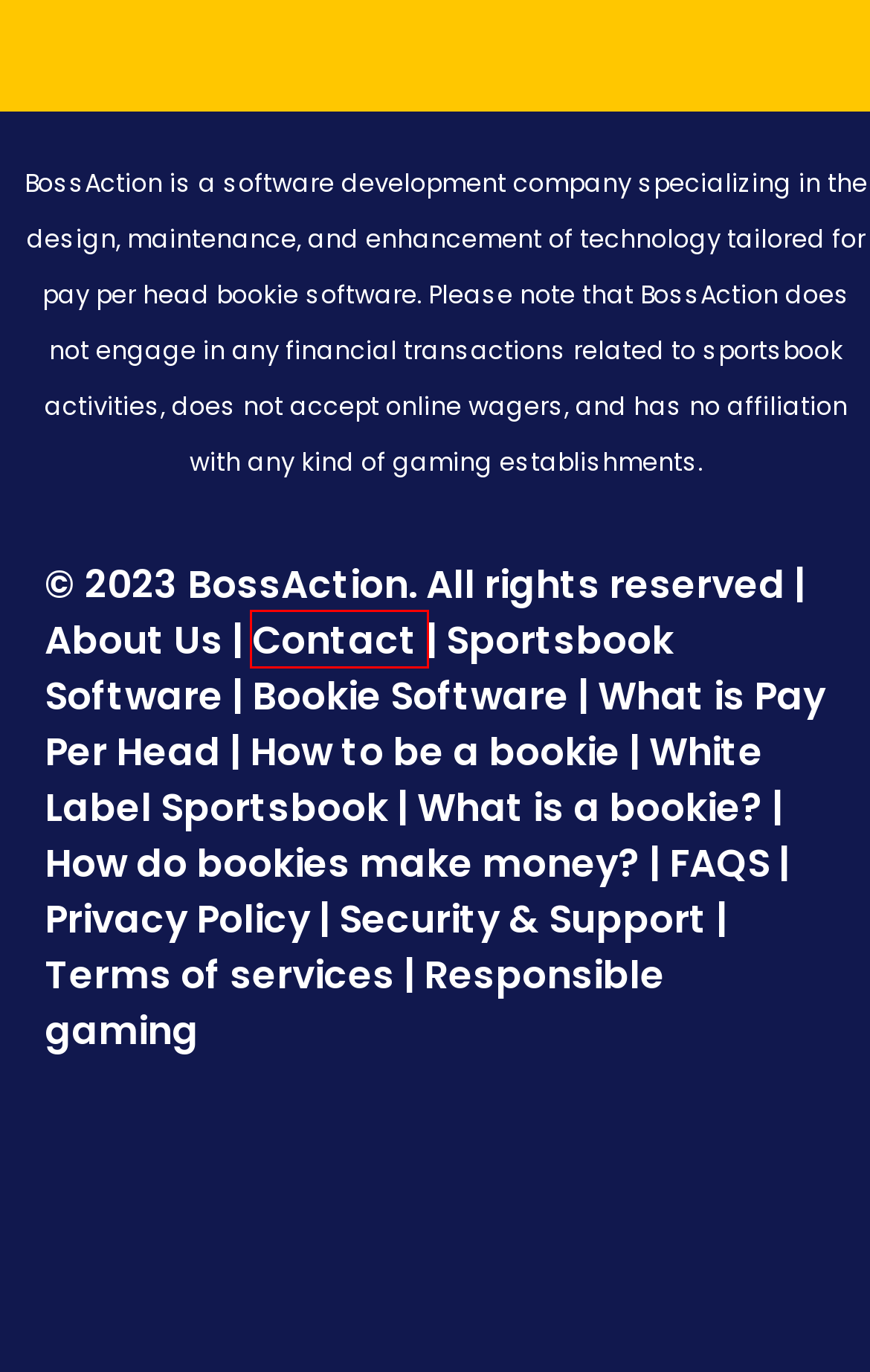Inspect the screenshot of a webpage with a red rectangle bounding box. Identify the webpage description that best corresponds to the new webpage after clicking the element inside the bounding box. Here are the candidates:
A. What is a Bookie? - BossAction
B. Terms and Conditions | BossAction
C. White label Sportsbook - BossAction
D. Contact Us - Start Your PPH Business Today | BossAction
E. What Is Pay Per Head? | Online Sportsbook | Bossaction
F. How do Bookies Make Money? - BossAction
G. Responsible gaming - BossAction
H. Sportsbook Software | BossAction

D